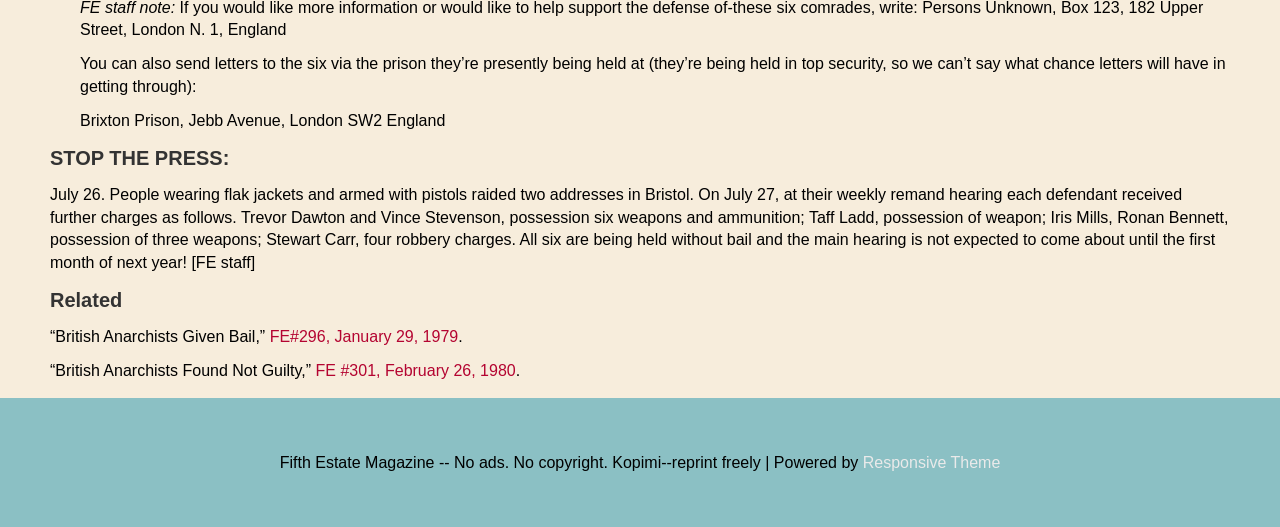Based on the element description, predict the bounding box coordinates (top-left x, top-left y, bottom-right x, bottom-right y) for the UI element in the screenshot: FE #301, February 26, 1980

[0.247, 0.688, 0.403, 0.72]